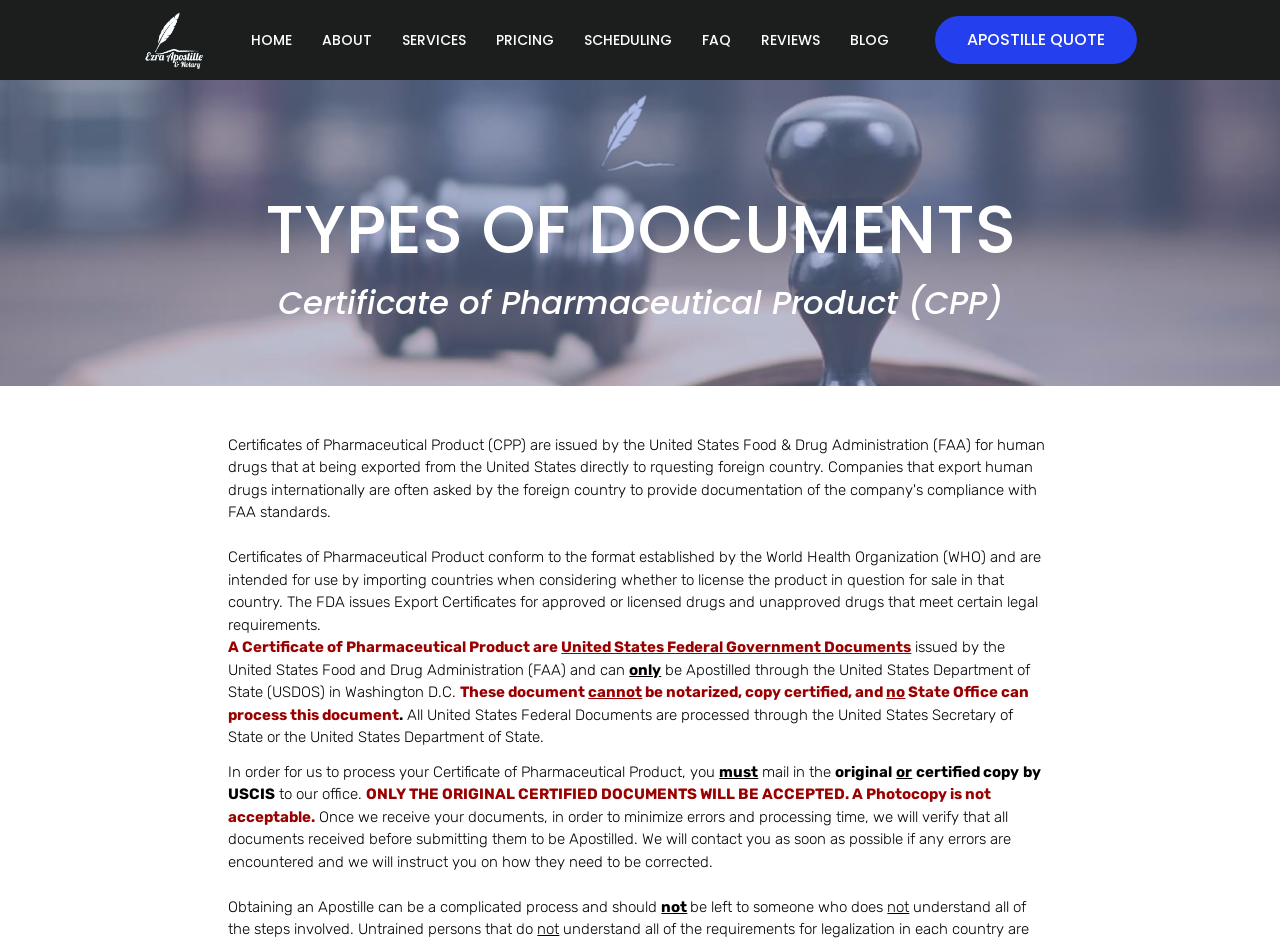Please give a short response to the question using one word or a phrase:
What is the purpose of verifying documents before submitting them for Apostille?

Minimize errors and processing time